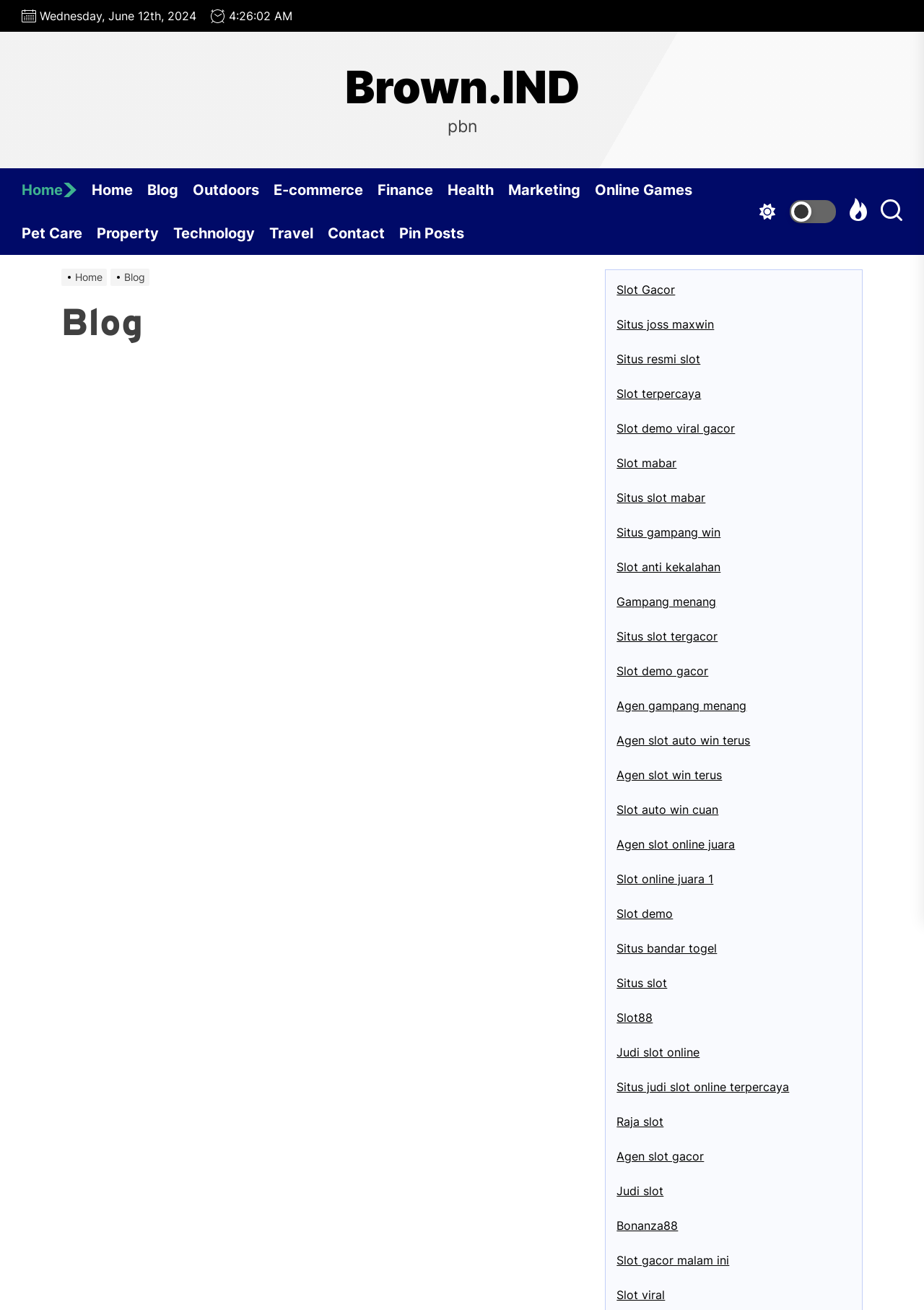What is the current date and time?
Examine the image and provide an in-depth answer to the question.

I found the current date and time by looking at the top of the webpage, where it is displayed as 'Wednesday, June 12th, 2024' and '4:26:02 AM'.